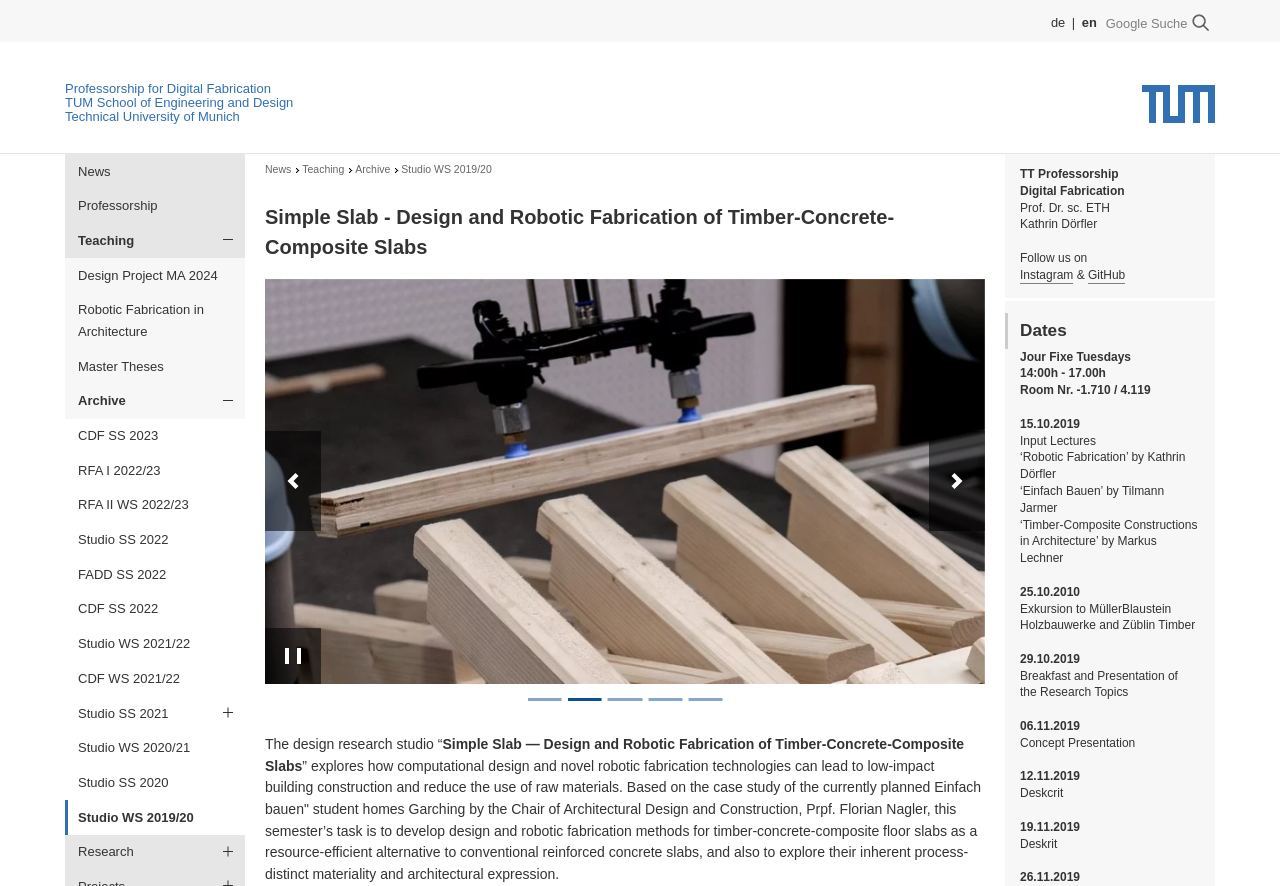Determine the bounding box coordinates of the clickable region to follow the instruction: "Follow the Professorship on Instagram".

[0.797, 0.302, 0.839, 0.32]